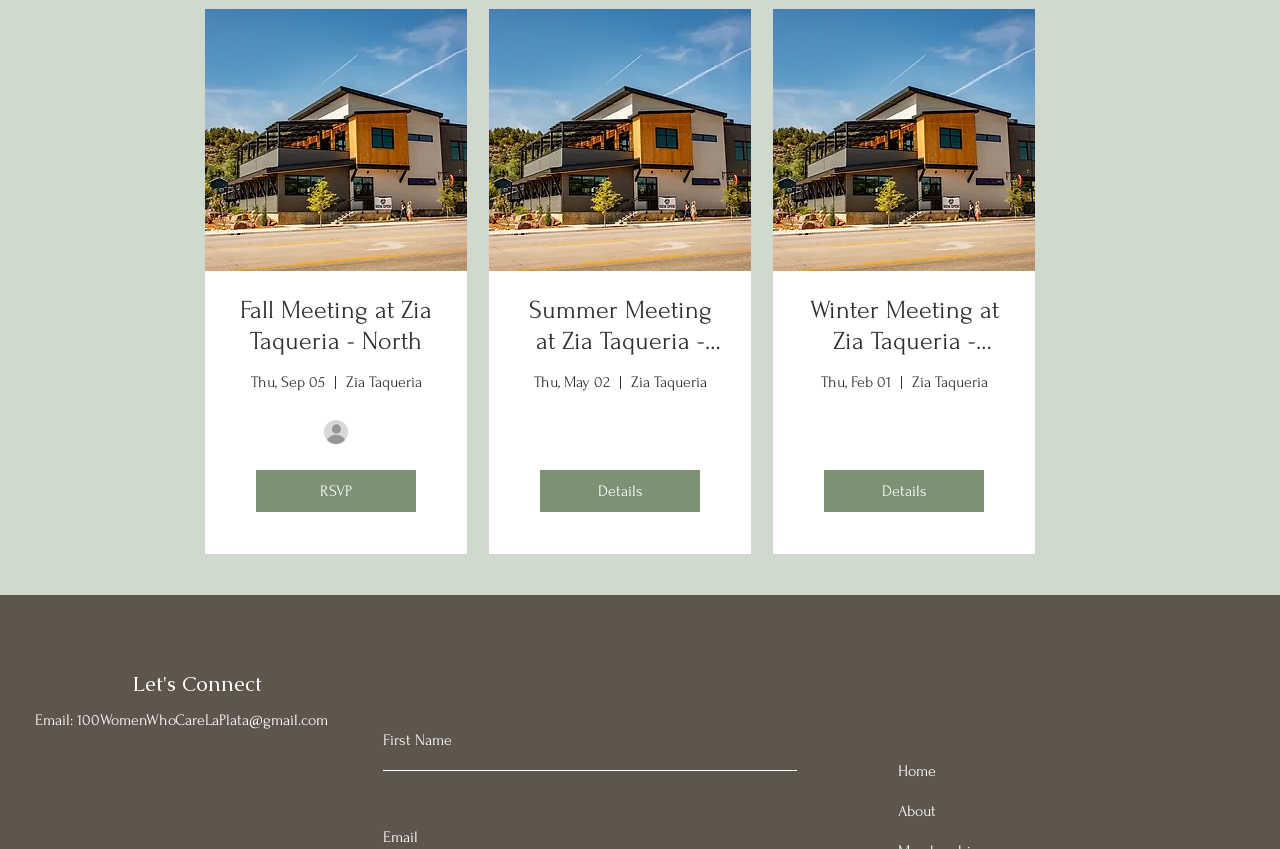Answer with a single word or phrase: 
How many meetings are listed on the page?

3